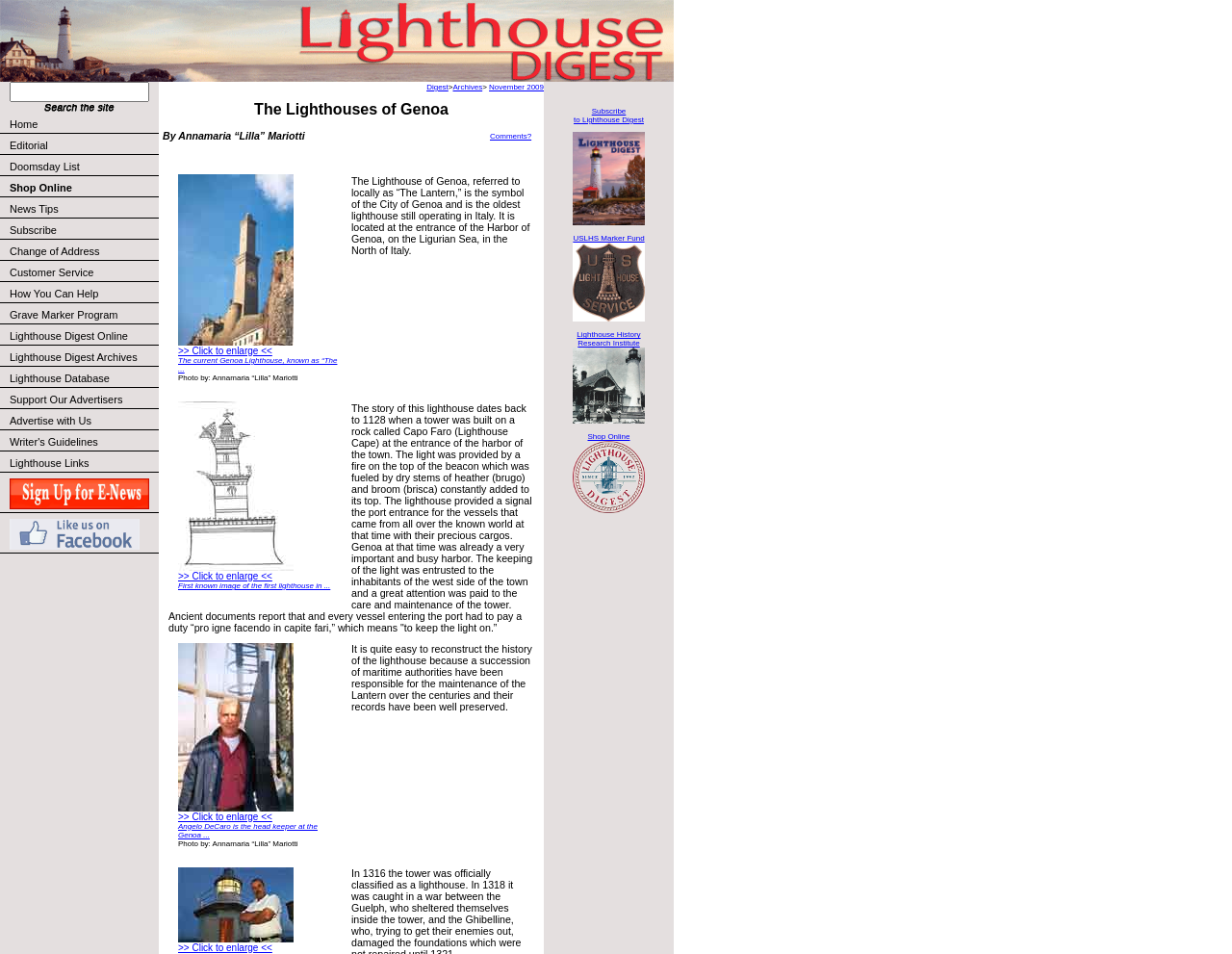Who is the head keeper at the Genoa lighthouse?
Analyze the image and deliver a detailed answer to the question.

According to the text, Angelo DeCaro is the head keeper at the Genoa lighthouse, and there is a photo of him taken by Annamaria 'Lilla' Mariotti.